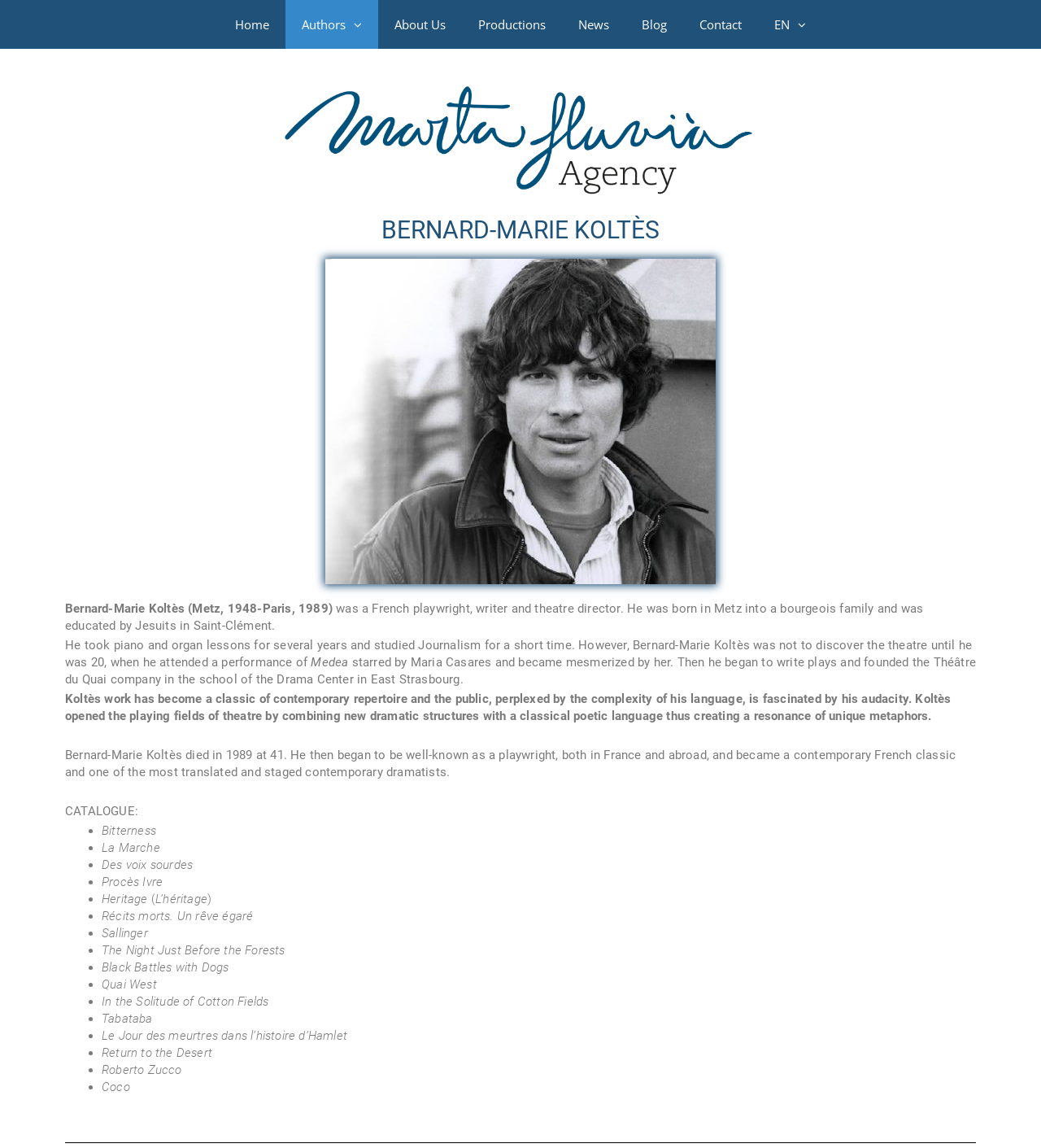Find the bounding box coordinates for the UI element whose description is: "title="Marta Fluvià"". The coordinates should be four float numbers between 0 and 1, in the format [left, top, right, bottom].

[0.266, 0.113, 0.734, 0.127]